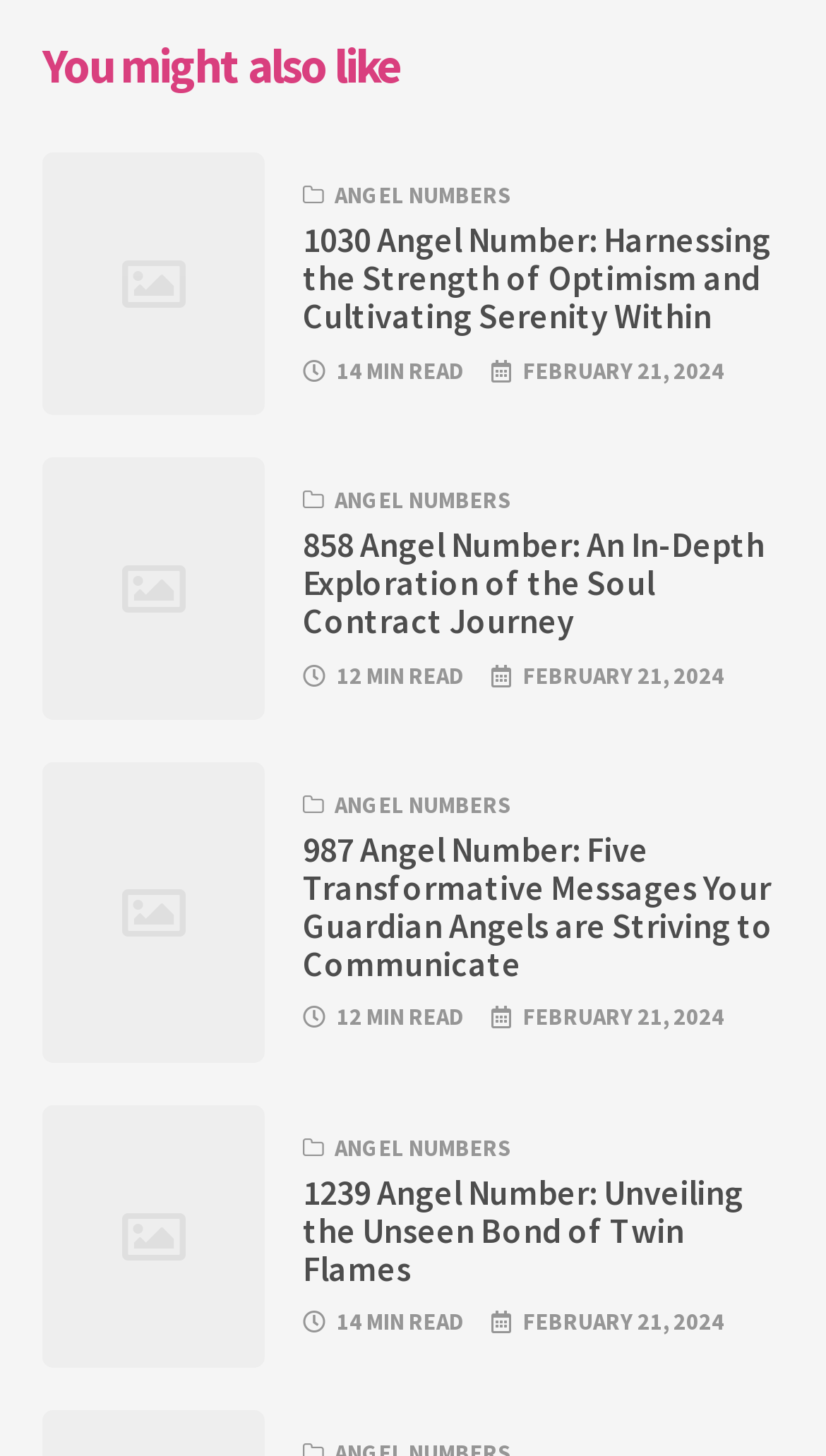Please indicate the bounding box coordinates of the element's region to be clicked to achieve the instruction: "Browse requests". Provide the coordinates as four float numbers between 0 and 1, i.e., [left, top, right, bottom].

None